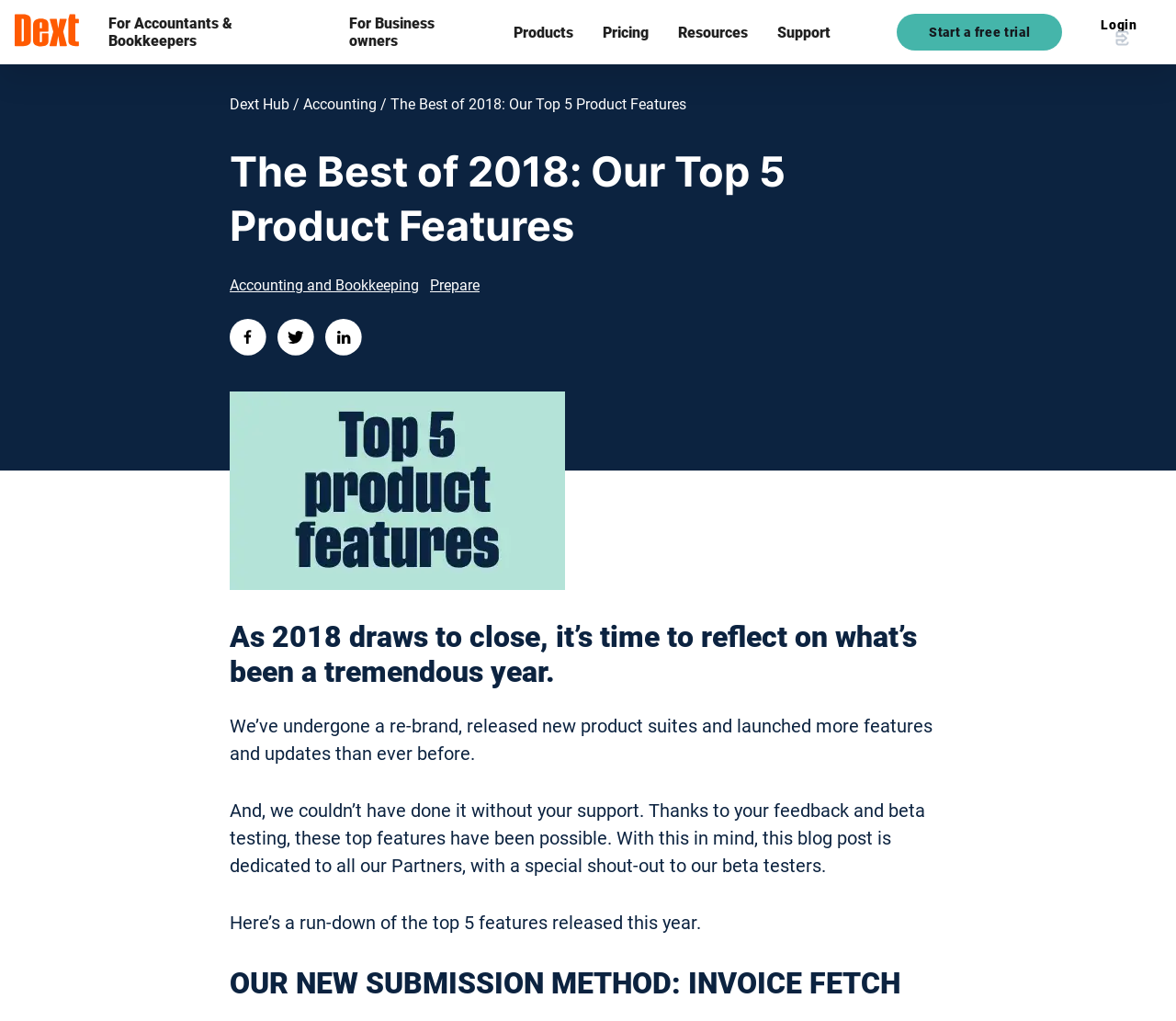Please give the bounding box coordinates of the area that should be clicked to fulfill the following instruction: "Click on the 'Home' link". The coordinates should be in the format of four float numbers from 0 to 1, i.e., [left, top, right, bottom].

[0.012, 0.009, 0.067, 0.054]